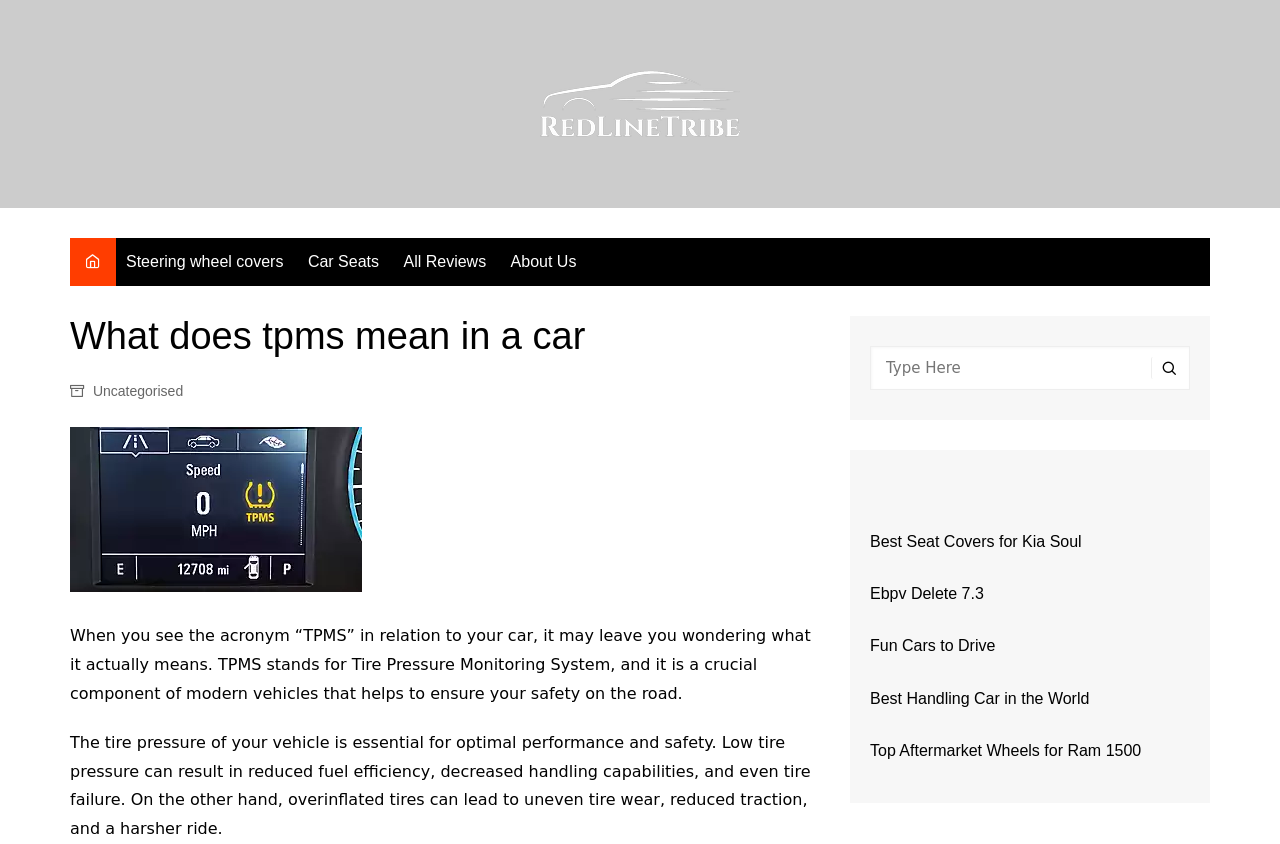Indicate the bounding box coordinates of the clickable region to achieve the following instruction: "Click on the 'Steering wheel covers' link."

[0.091, 0.282, 0.229, 0.339]